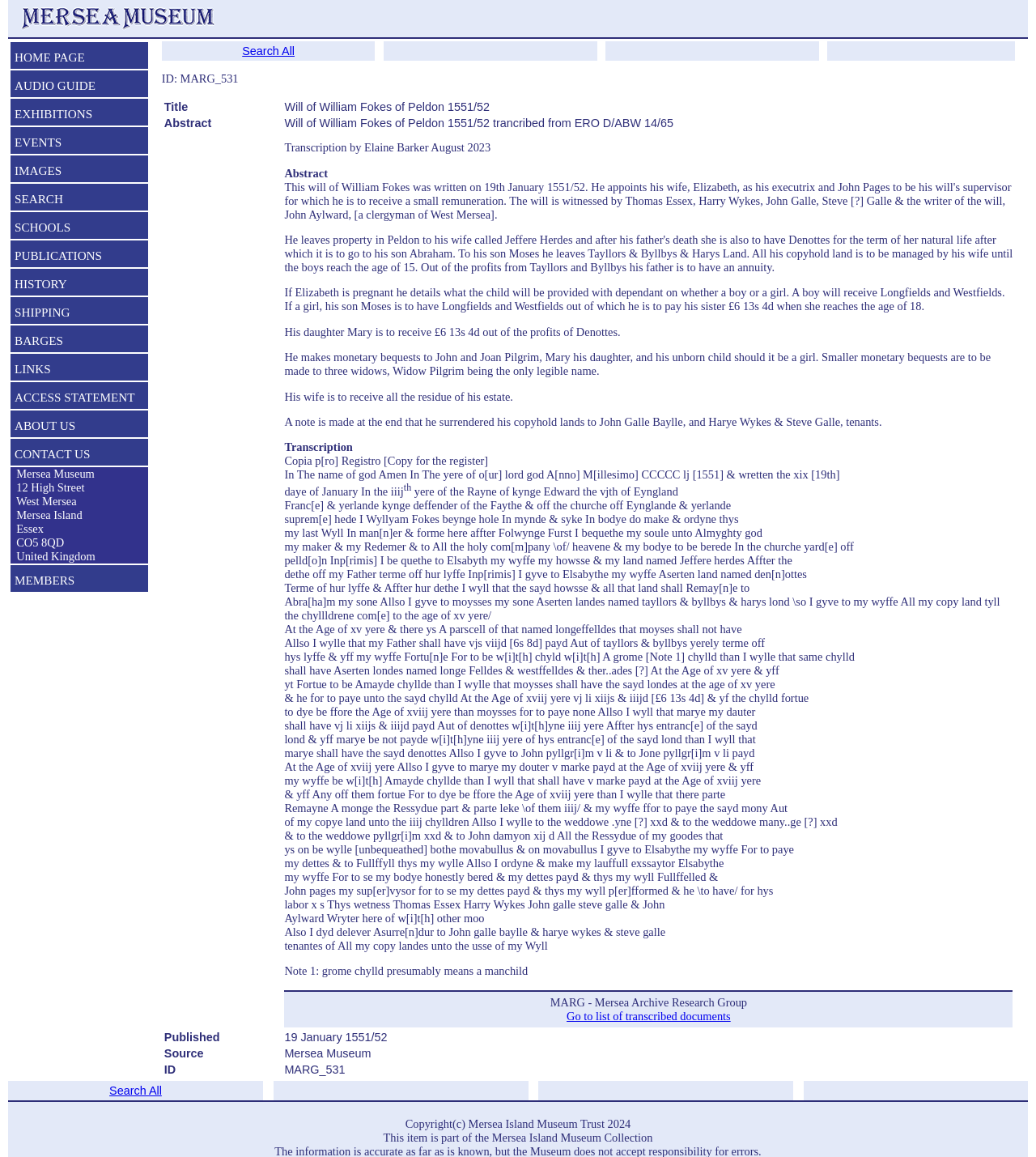Please determine the bounding box of the UI element that matches this description: EXHIBITIONS. The coordinates should be given as (top-left x, top-left y, bottom-right x, bottom-right y), with all values between 0 and 1.

[0.01, 0.09, 0.143, 0.111]